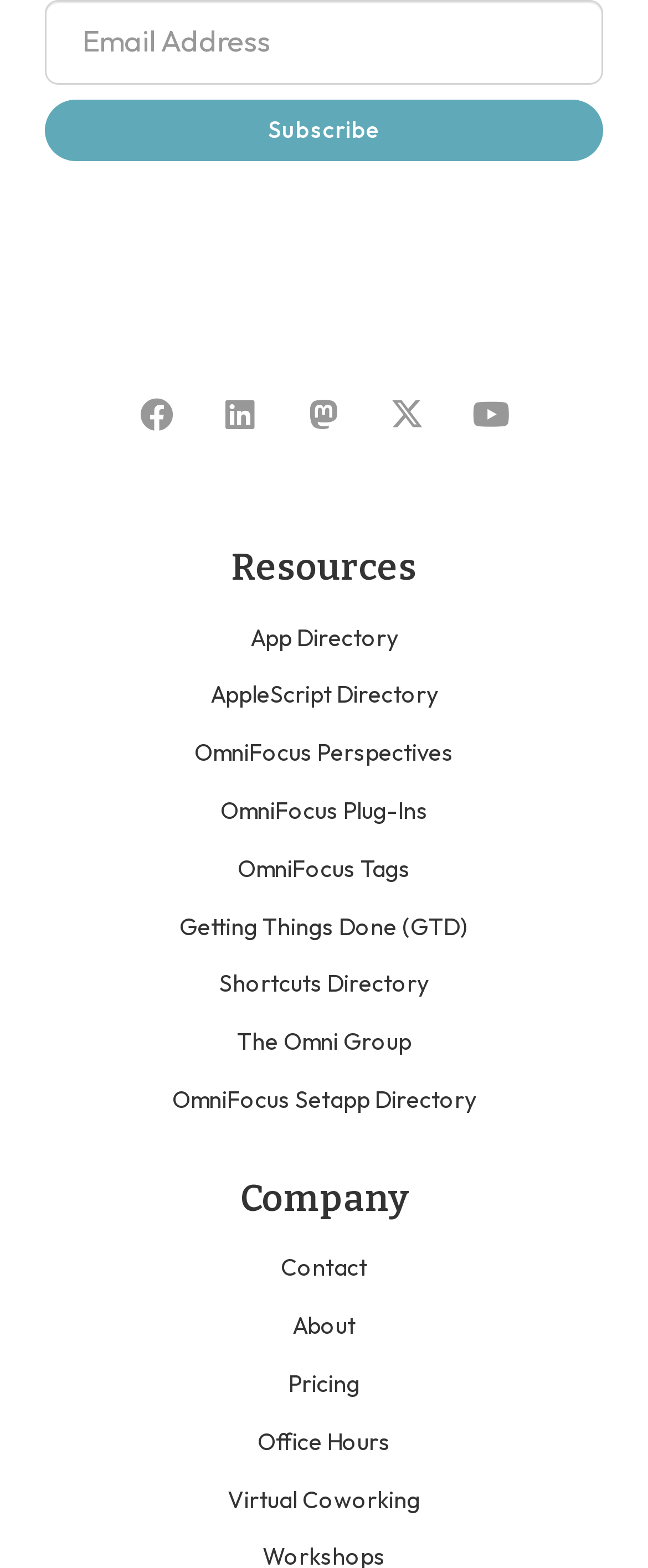Determine the bounding box coordinates of the section I need to click to execute the following instruction: "Visit the Facebook page". Provide the coordinates as four float numbers between 0 and 1, i.e., [left, top, right, bottom].

[0.178, 0.238, 0.306, 0.291]